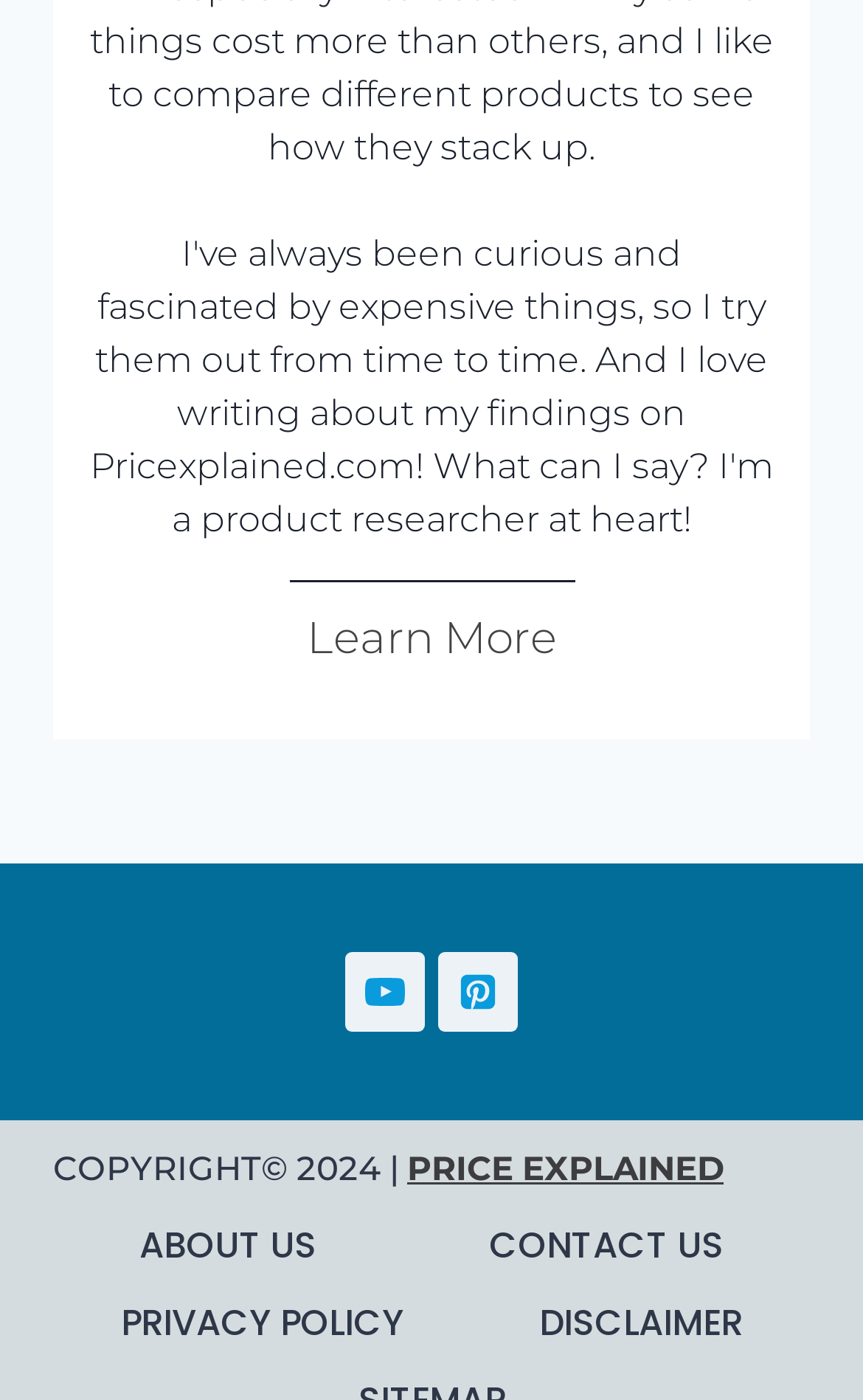Give a one-word or short-phrase answer to the following question: 
How many links are there in the footer?

5